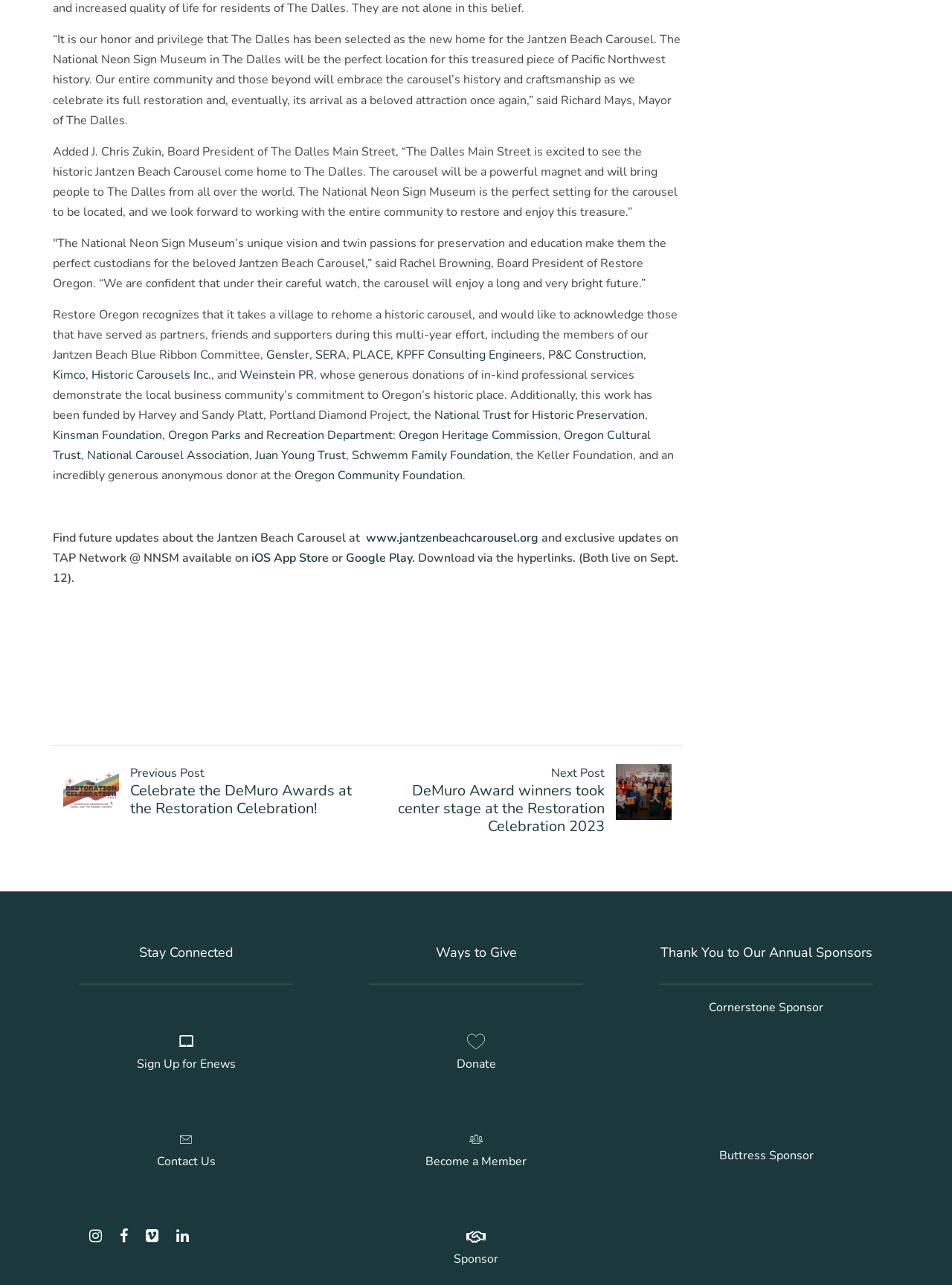Pinpoint the bounding box coordinates for the area that should be clicked to perform the following instruction: "Follow on Instagram".

[0.086, 0.953, 0.115, 0.971]